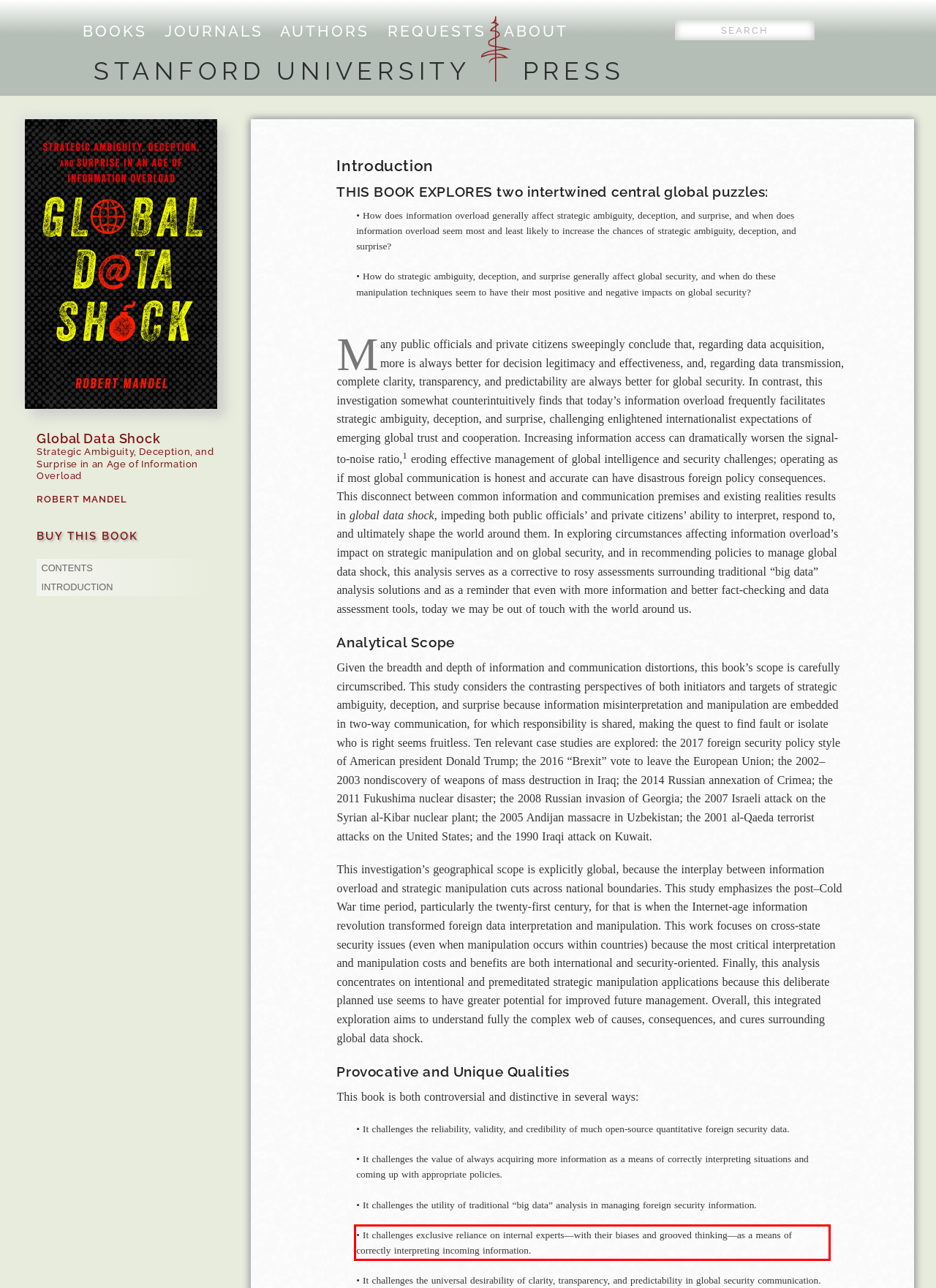You are provided with a webpage screenshot that includes a red rectangle bounding box. Extract the text content from within the bounding box using OCR.

• It challenges exclusive reliance on internal experts—with their biases and grooved thinking—as a means of correctly interpreting incoming information.